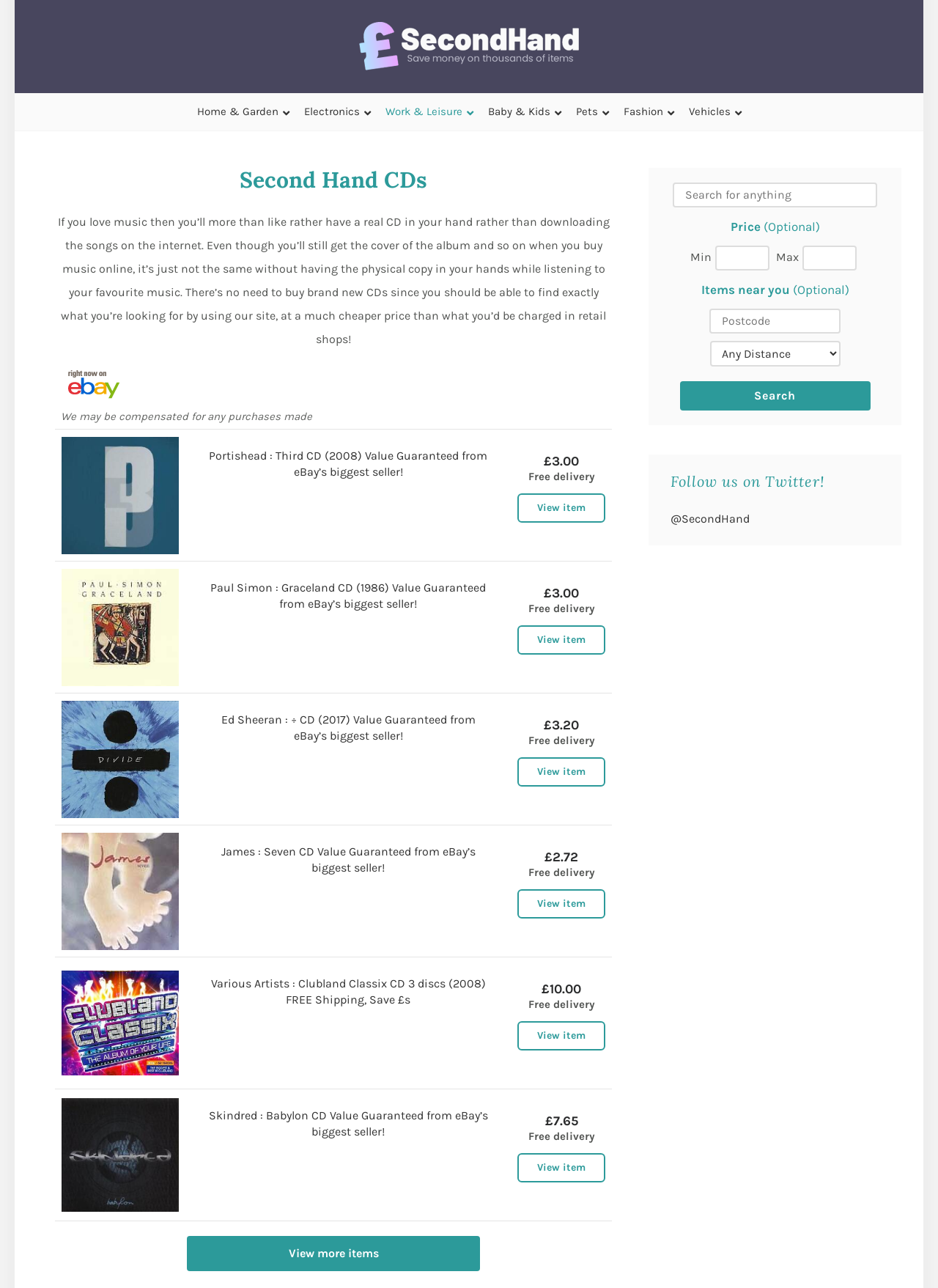Find the bounding box coordinates of the element to click in order to complete the given instruction: "Search for anything."

[0.717, 0.141, 0.935, 0.161]